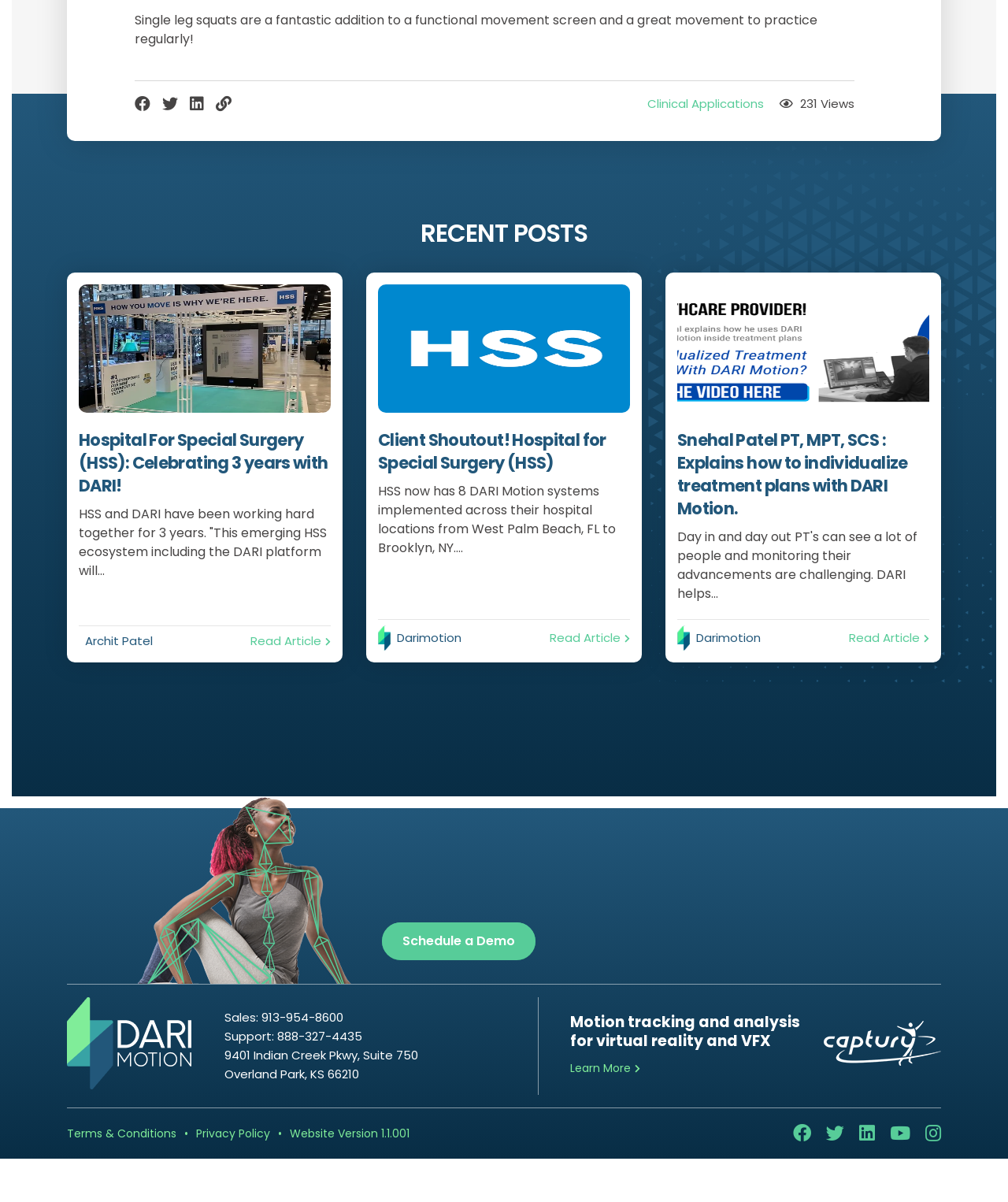Please reply to the following question with a single word or a short phrase:
What is the topic of the last article?

Motion tracking and analysis for virtual reality and VFX